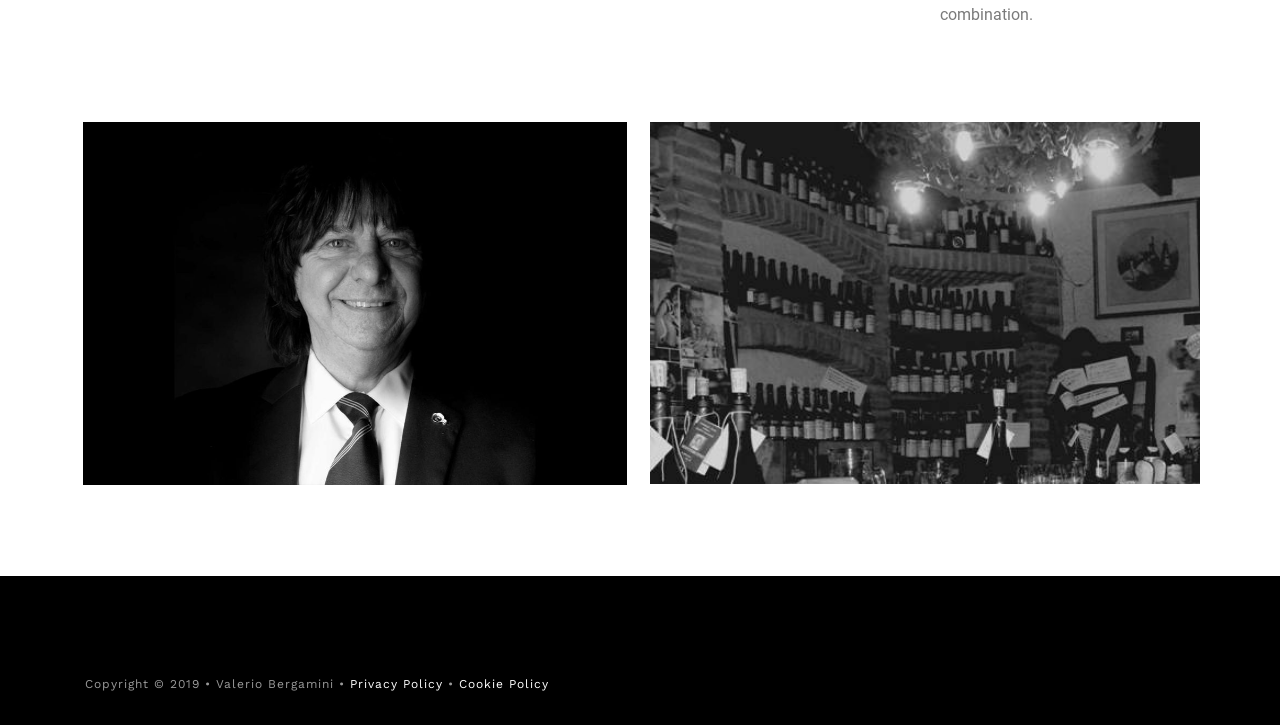Identify the bounding box for the described UI element: "Privacy Policy".

[0.273, 0.934, 0.346, 0.954]